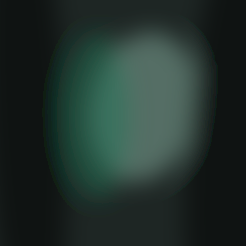Use a single word or phrase to answer the question:
What is the purpose of the soap?

Skincare routine